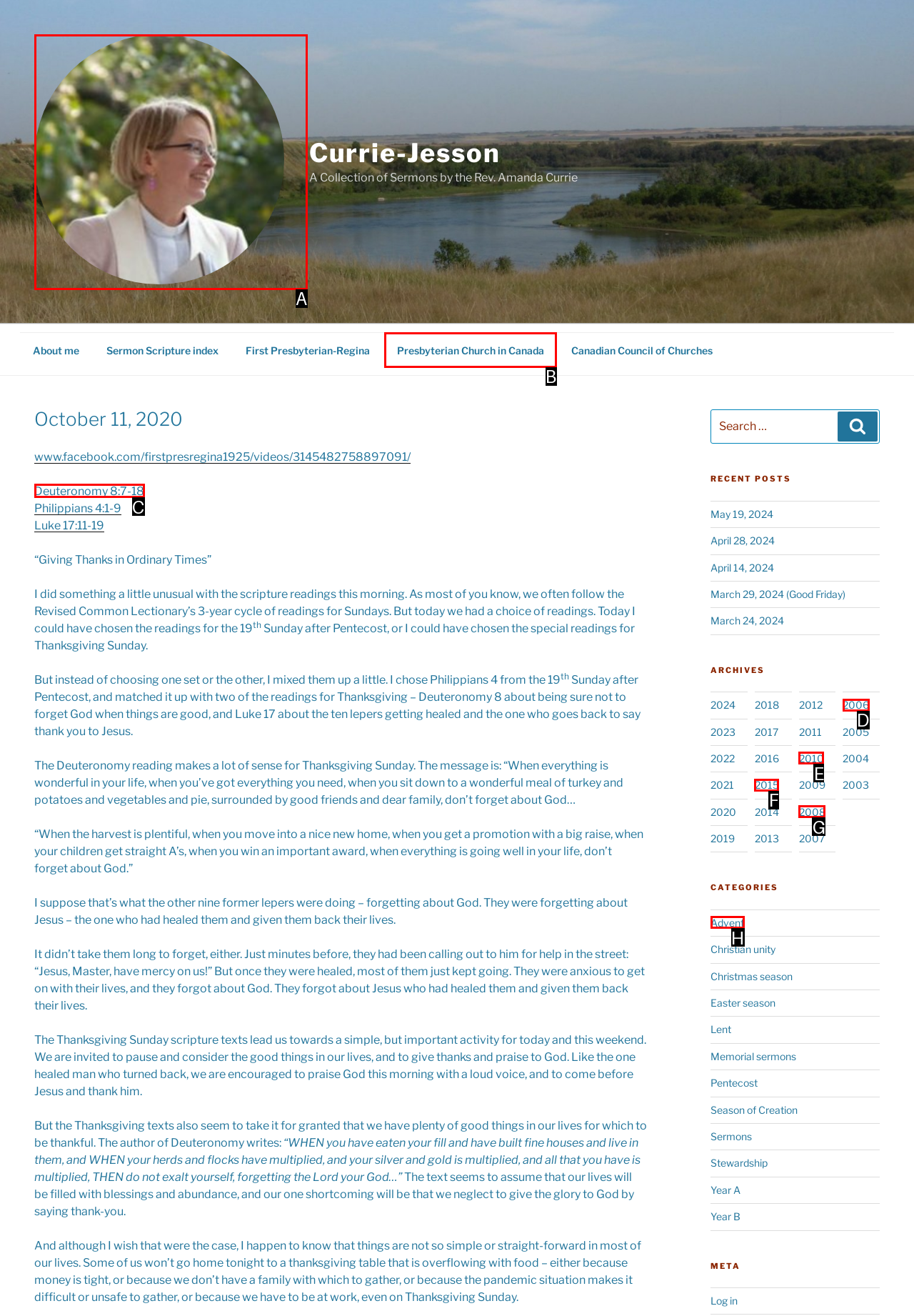Given the description: 2006, identify the matching option. Answer with the corresponding letter.

D